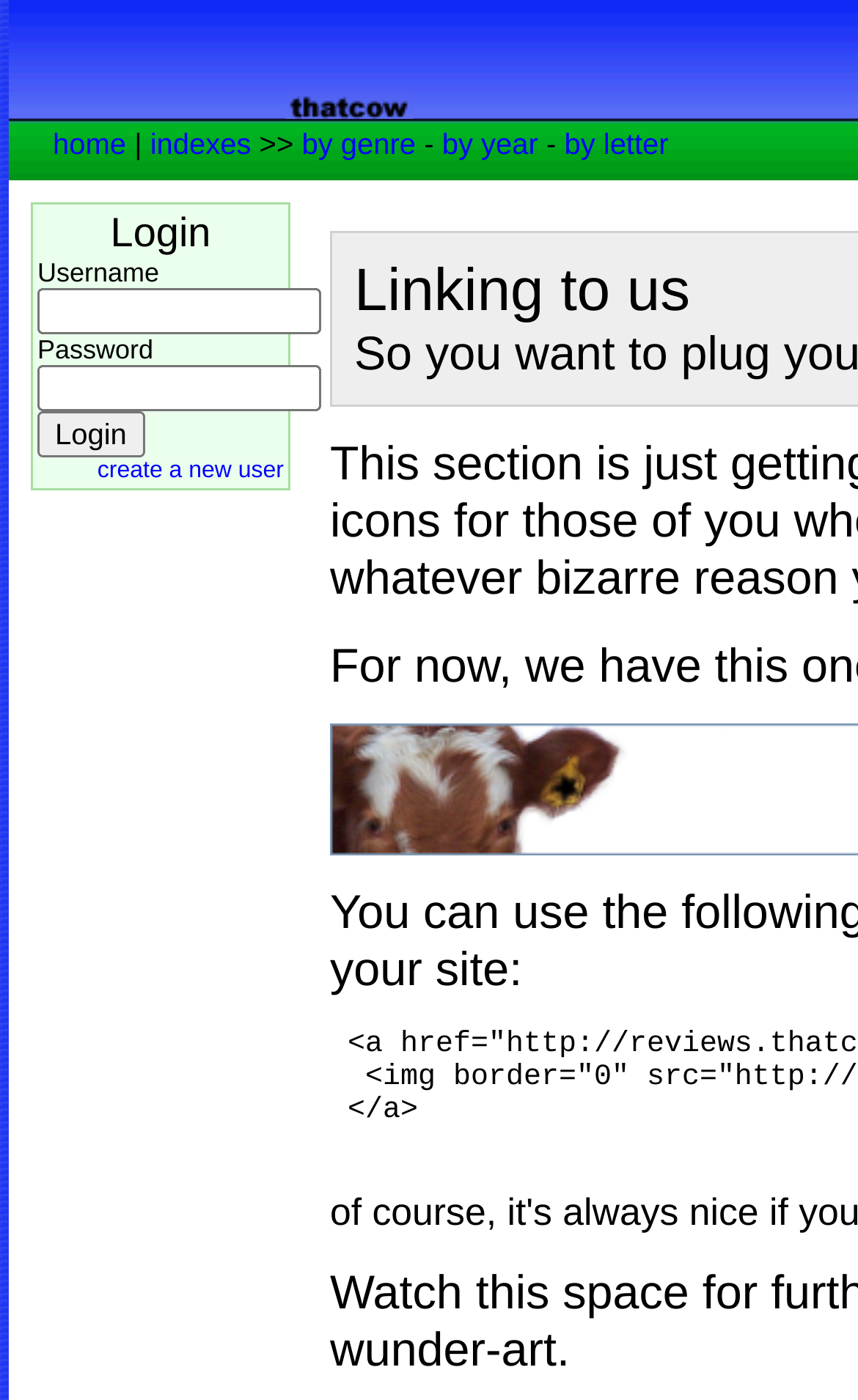Create an elaborate caption for the webpage.

The webpage is titled "That Cow" and features a prominent image of a cow at the top, taking up about a quarter of the screen width and a tenth of the screen height. 

Below the image, there is a navigation menu consisting of five links: "home", "indexes", "by genre", "by year", and "by letter", separated by static text elements. These links are aligned horizontally and take up about half of the screen width.

To the right of the navigation menu, there is a login section. It contains two text boxes, one labeled "Password", and a "Login" button. Below the login button, there is a link to "create a new user".

At the bottom of the page, there is a section titled "Linking to us", which takes up about half of the screen width.